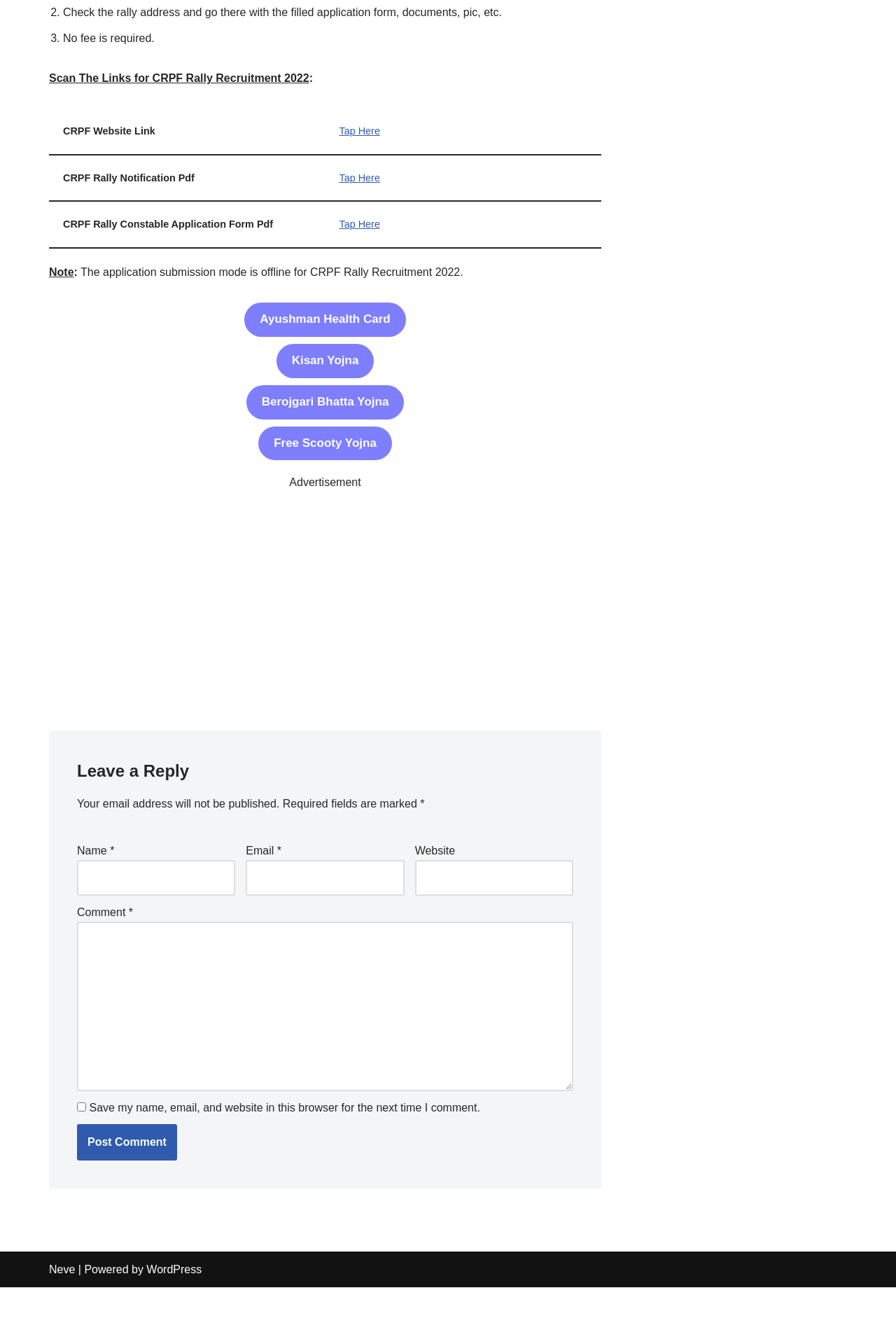Find the bounding box coordinates of the clickable element required to execute the following instruction: "Open the CRPF Rally Notification Pdf link". Provide the coordinates as four float numbers between 0 and 1, i.e., [left, top, right, bottom].

[0.363, 0.117, 0.671, 0.153]